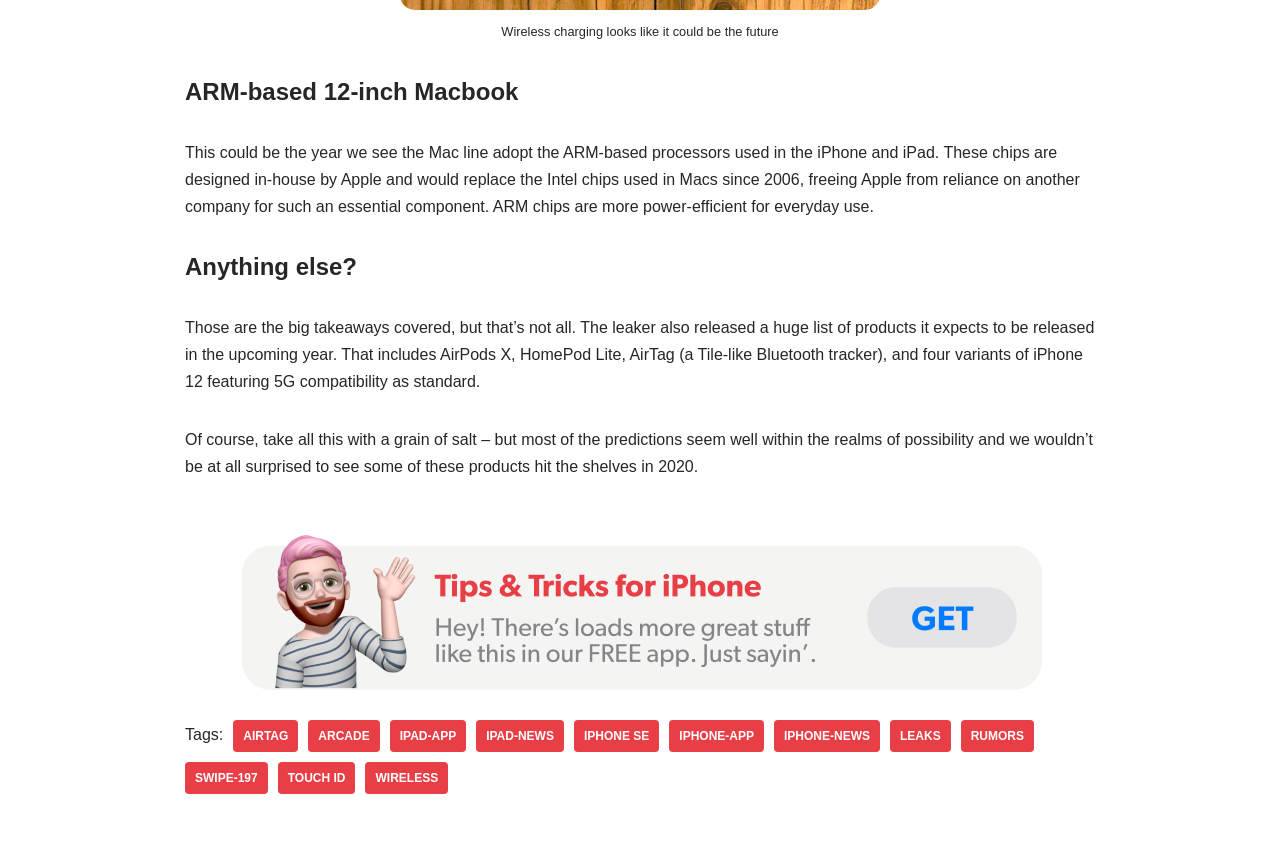Provide your answer in a single word or phrase: 
What is mentioned as a possible feature of iPhone 12?

5G compatibility